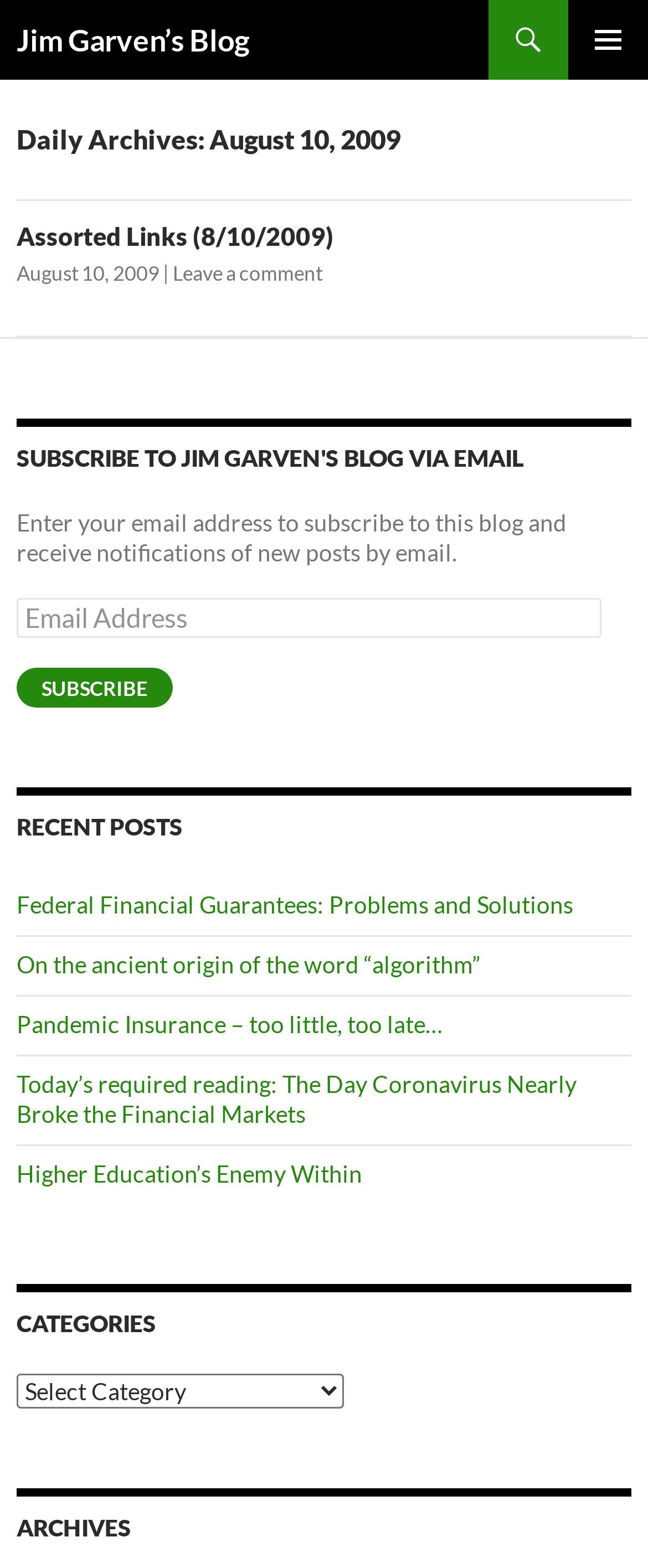Locate the bounding box coordinates of the area that needs to be clicked to fulfill the following instruction: "View more information". The coordinates should be in the format of four float numbers between 0 and 1, namely [left, top, right, bottom].

None